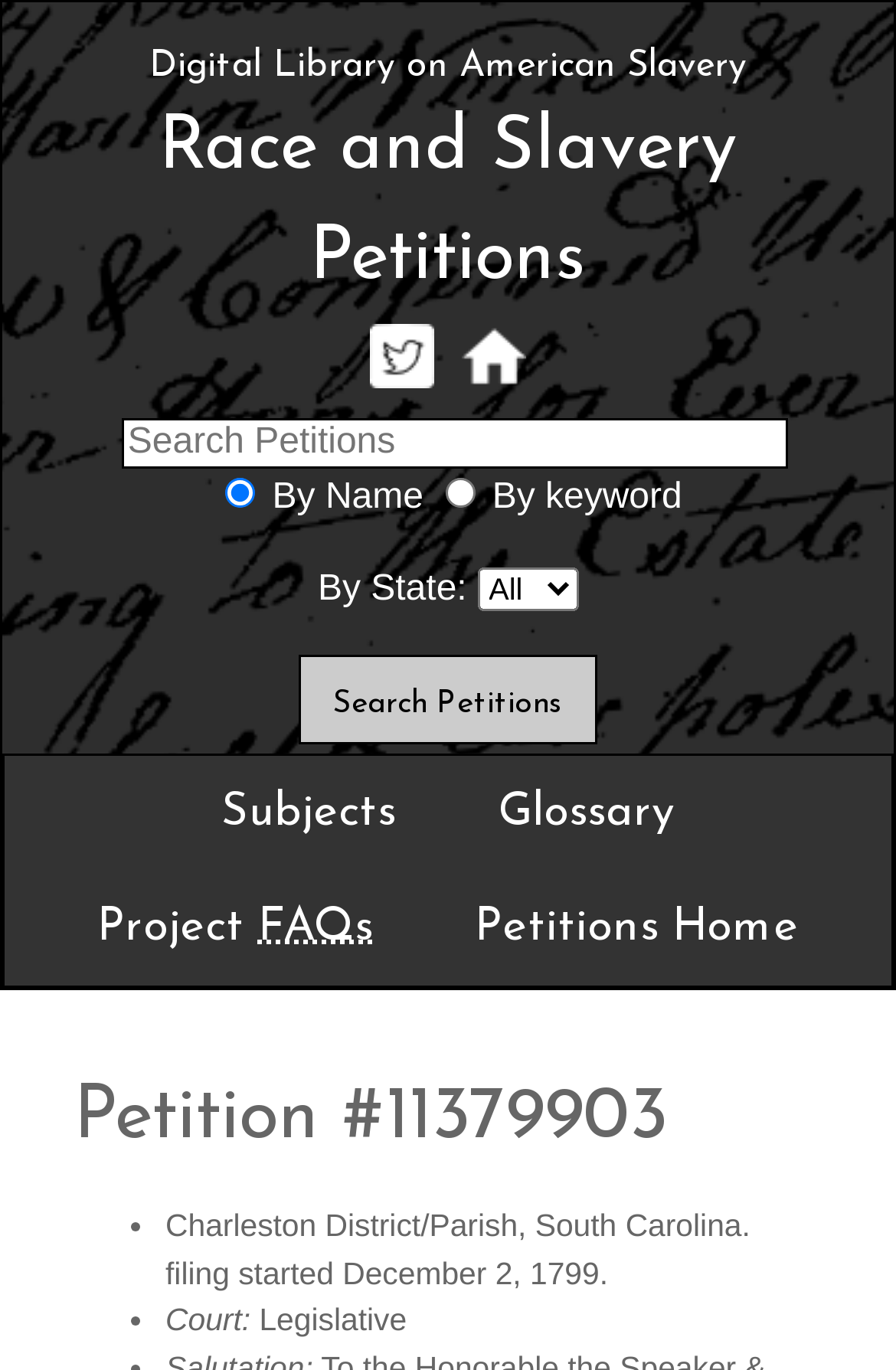Please give a succinct answer using a single word or phrase:
What is the court type of Petition #11379903?

Legislative